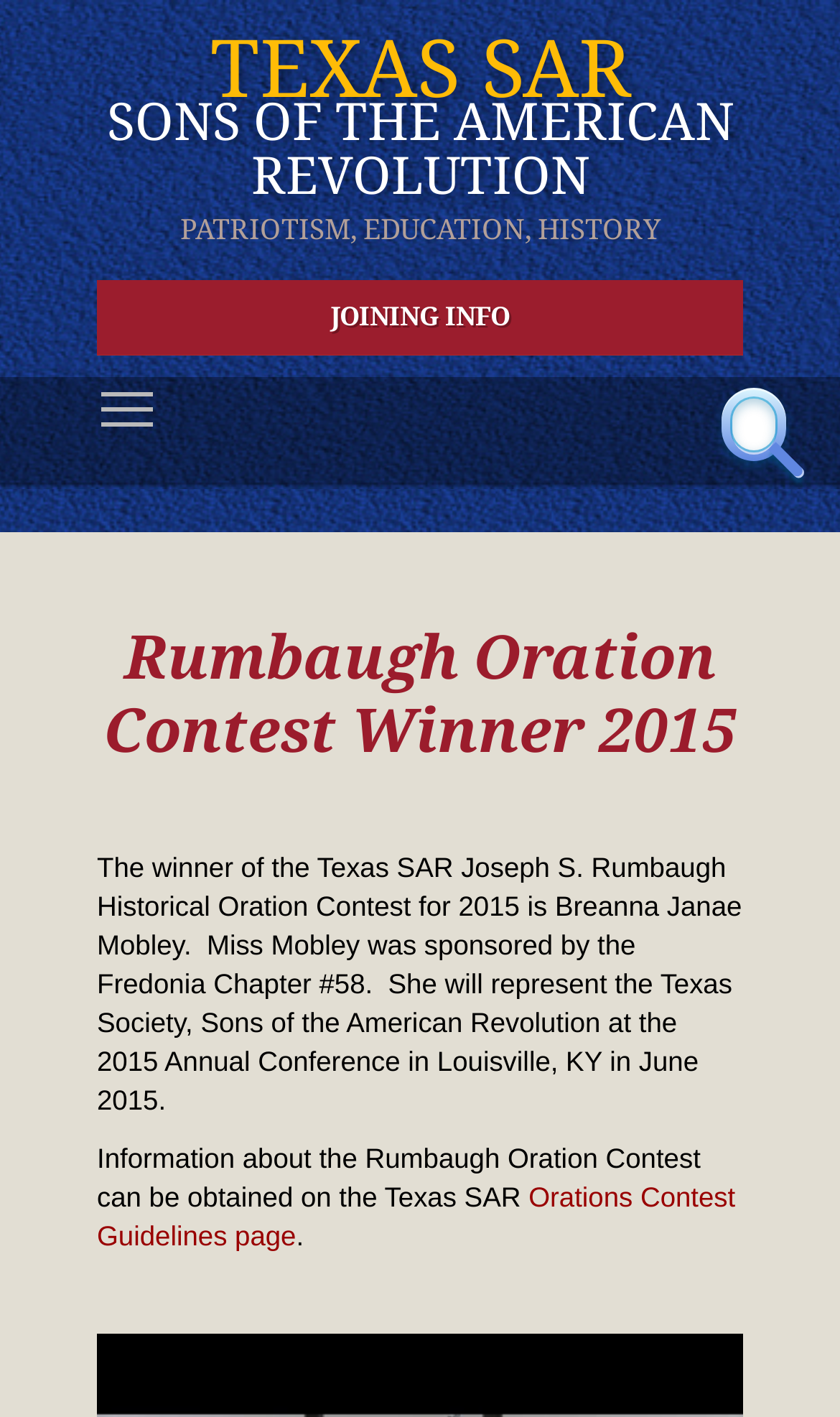Provide the bounding box coordinates of the HTML element this sentence describes: "name="zoom_query"". The bounding box coordinates consist of four float numbers between 0 and 1, i.e., [left, top, right, bottom].

[0.872, 0.281, 0.923, 0.318]